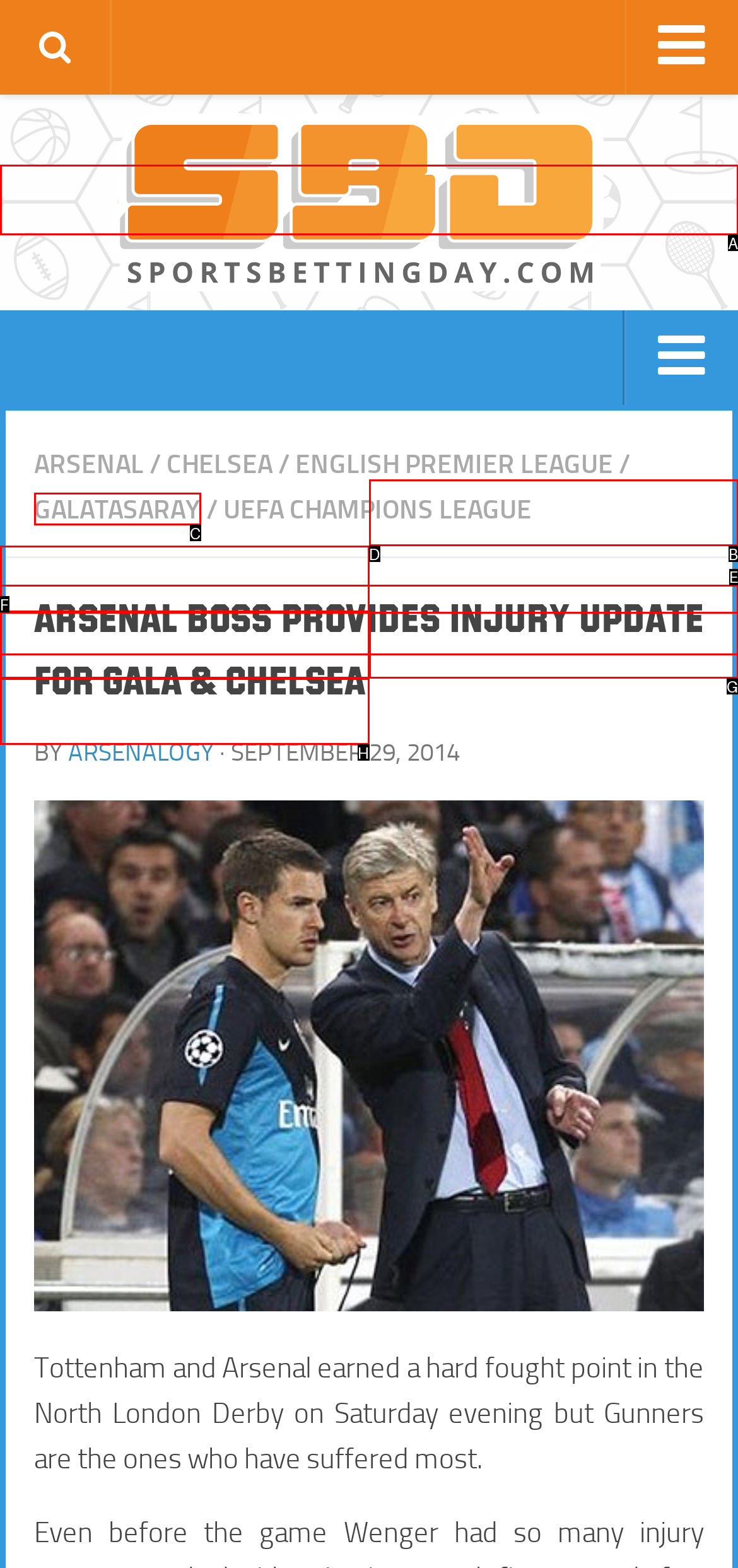Which choice should you pick to execute the task: Visit Premier League
Respond with the letter associated with the correct option only.

A